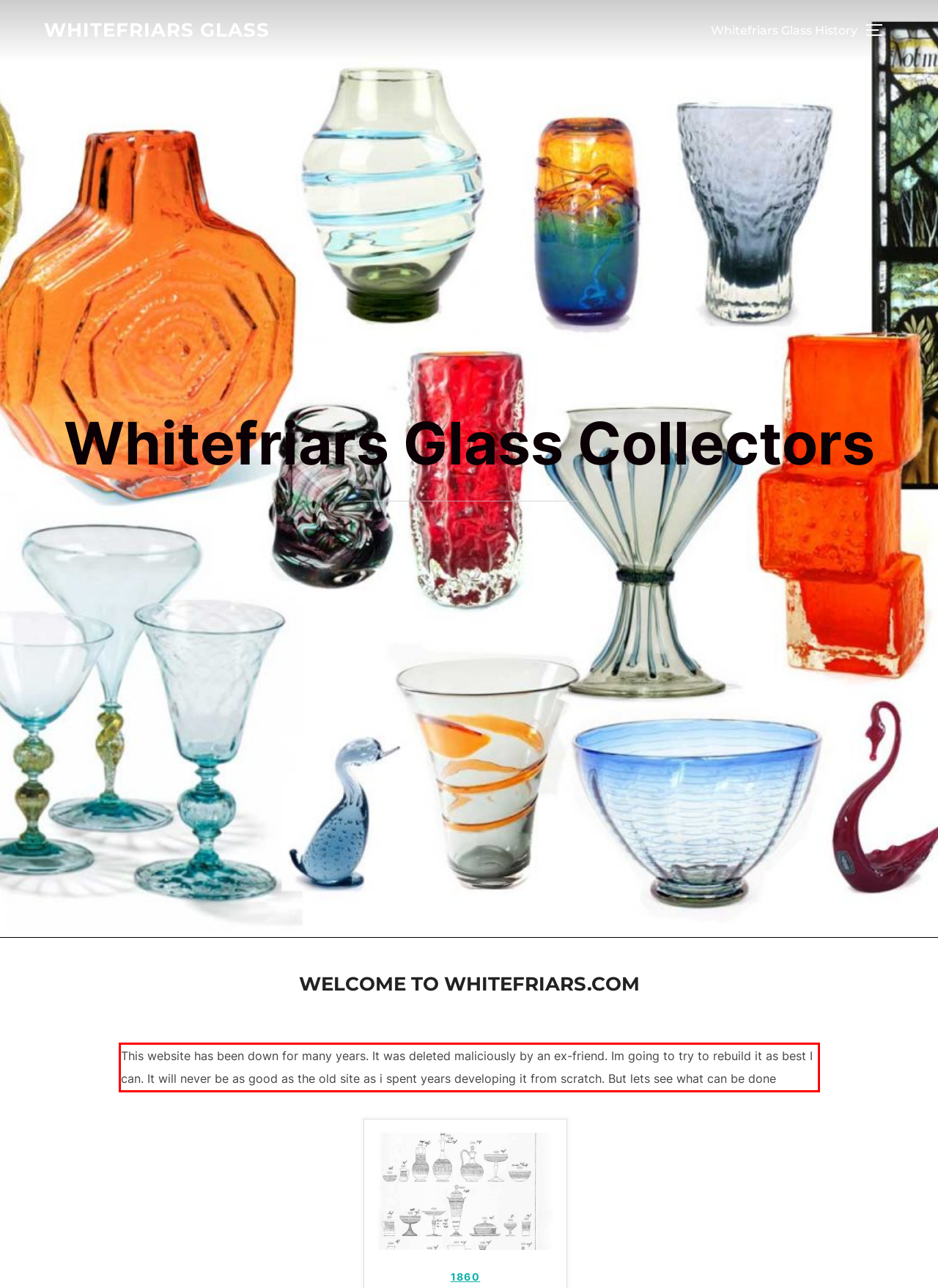Analyze the webpage screenshot and use OCR to recognize the text content in the red bounding box.

This website has been down for many years. It was deleted maliciously by an ex-friend. Im going to try to rebuild it as best I can. It will never be as good as the old site as i spent years developing it from scratch. But lets see what can be done